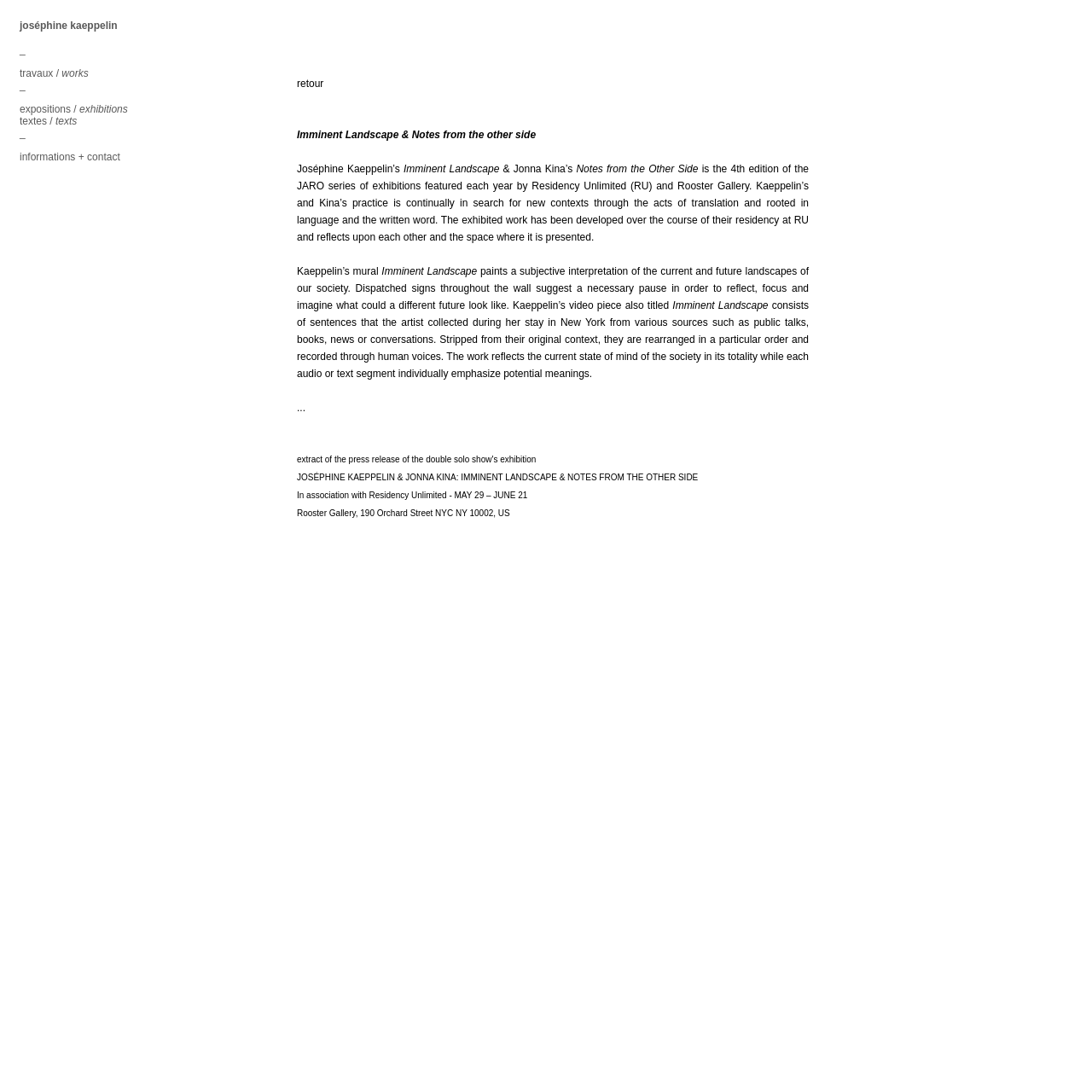Respond with a single word or phrase to the following question:
What is the medium of Joséphine Kaeppelin's work 'Imminent Landscape'?

Mural and video